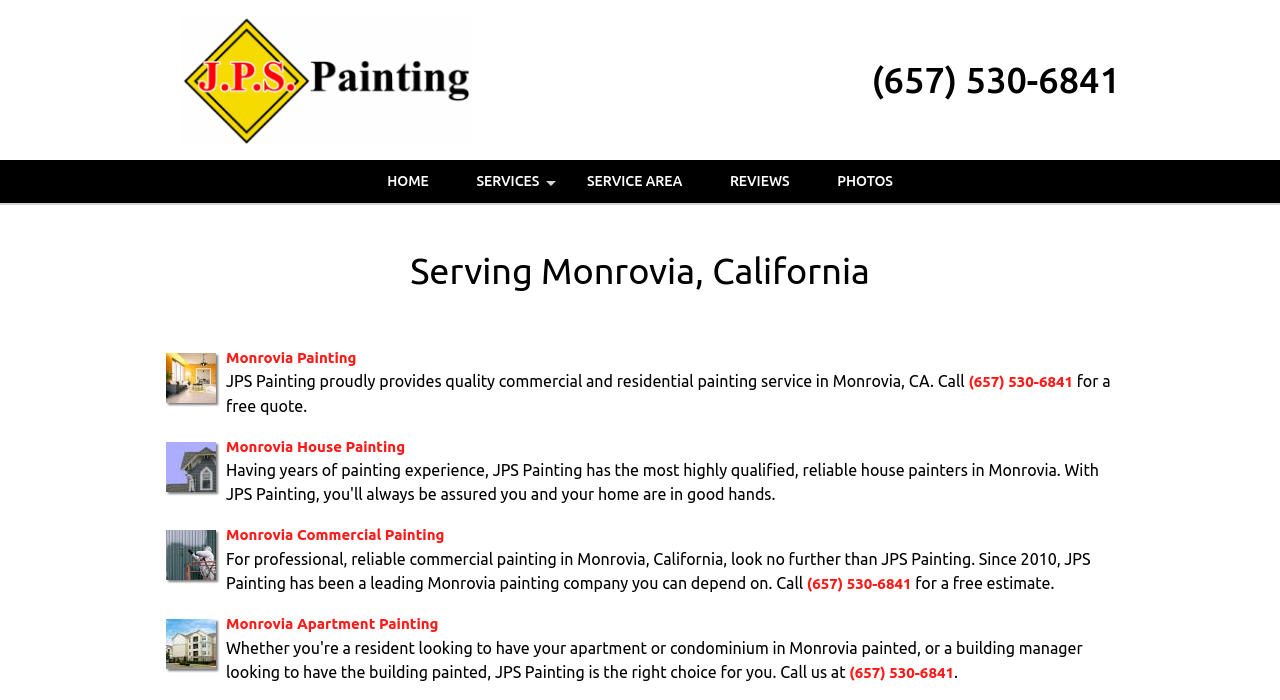Identify the bounding box coordinates of the region I need to click to complete this instruction: "Call the phone number".

[0.673, 0.078, 0.883, 0.15]